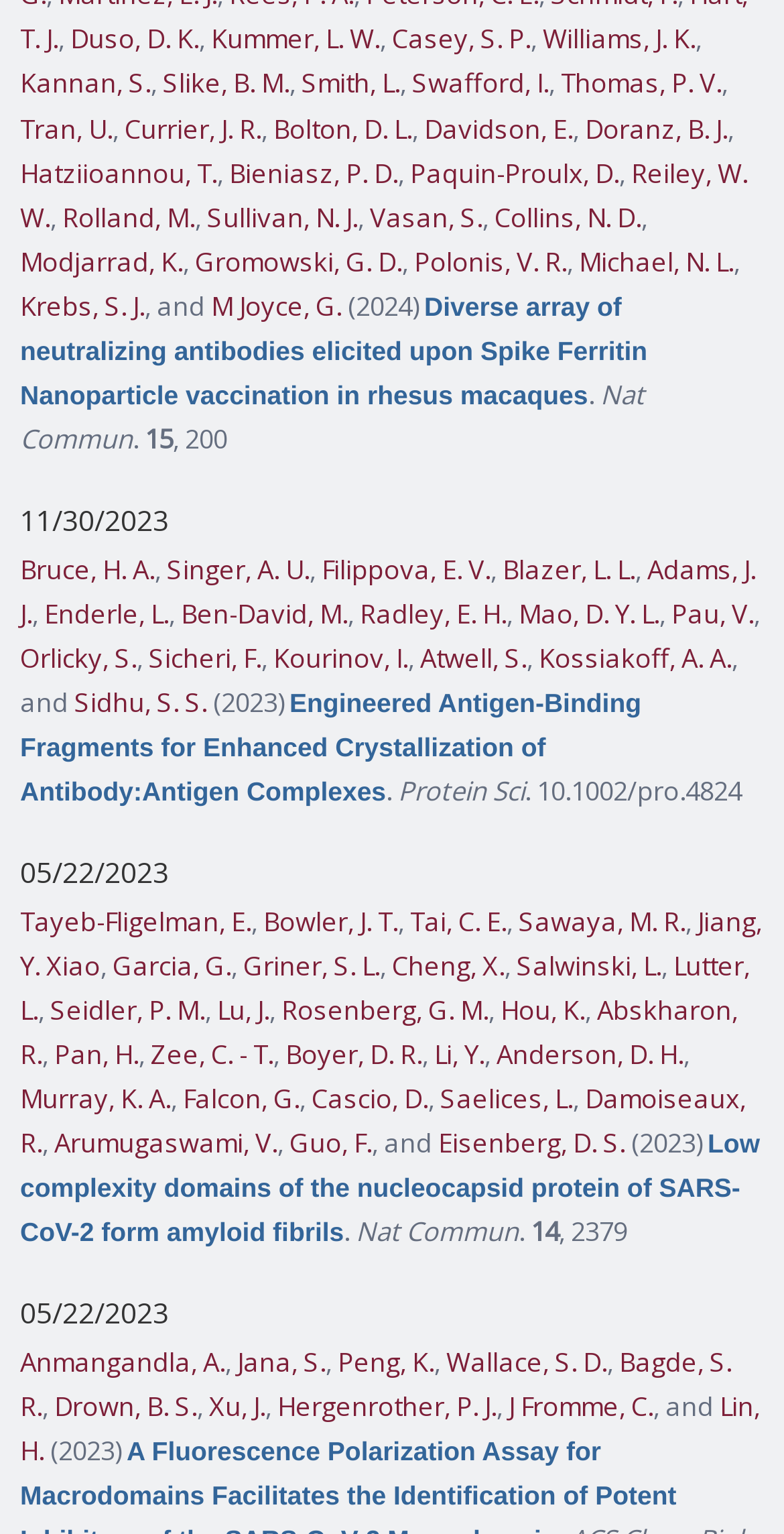Can you look at the image and give a comprehensive answer to the question:
What is the journal name of the third publication?

The journal name of the third publication can be found by looking at the static text on the webpage. The journal name is 'Protein Sci', which is abbreviated.